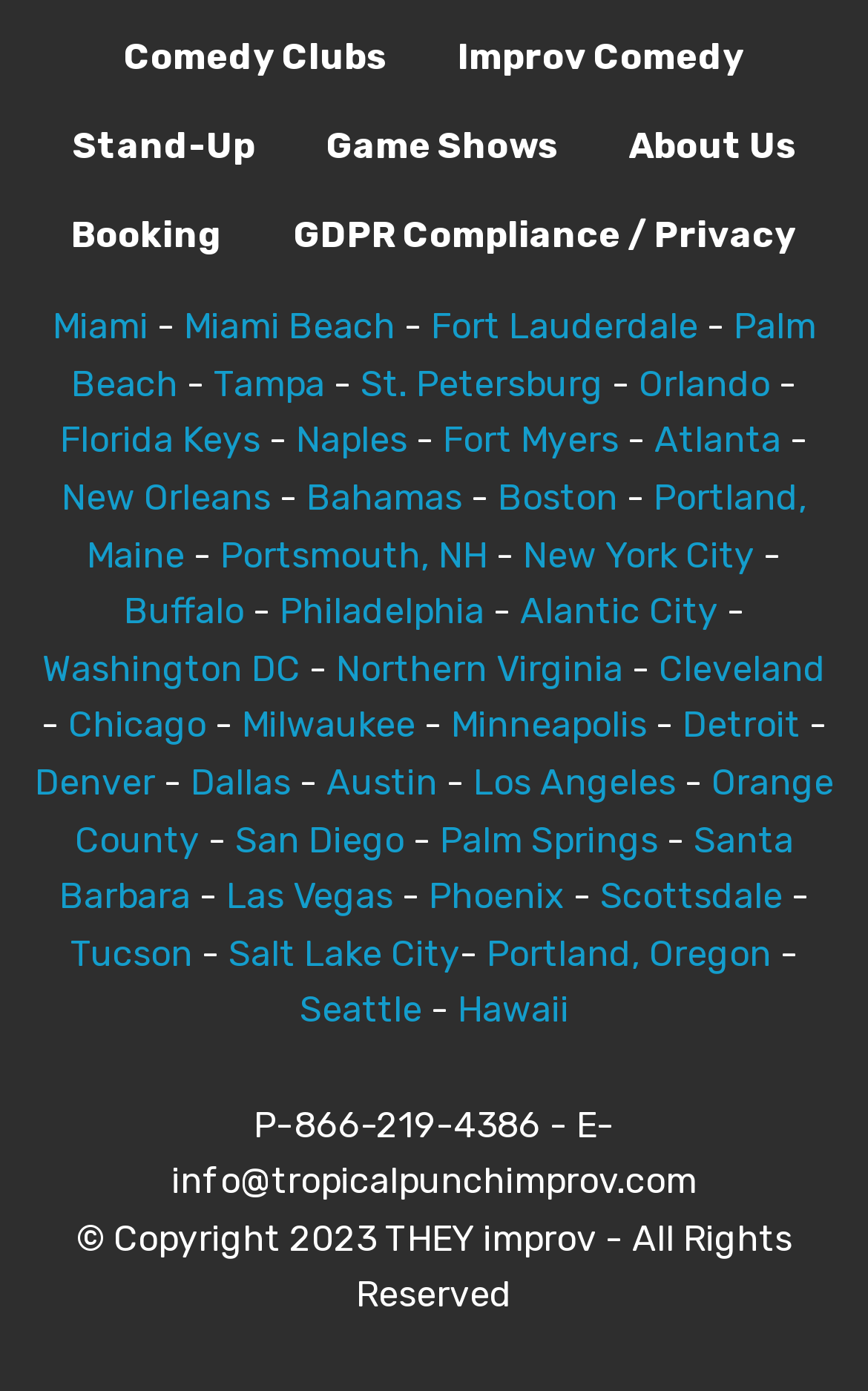Find the bounding box coordinates of the element's region that should be clicked in order to follow the given instruction: "Explore Stand-Up". The coordinates should consist of four float numbers between 0 and 1, i.e., [left, top, right, bottom].

[0.083, 0.09, 0.294, 0.12]